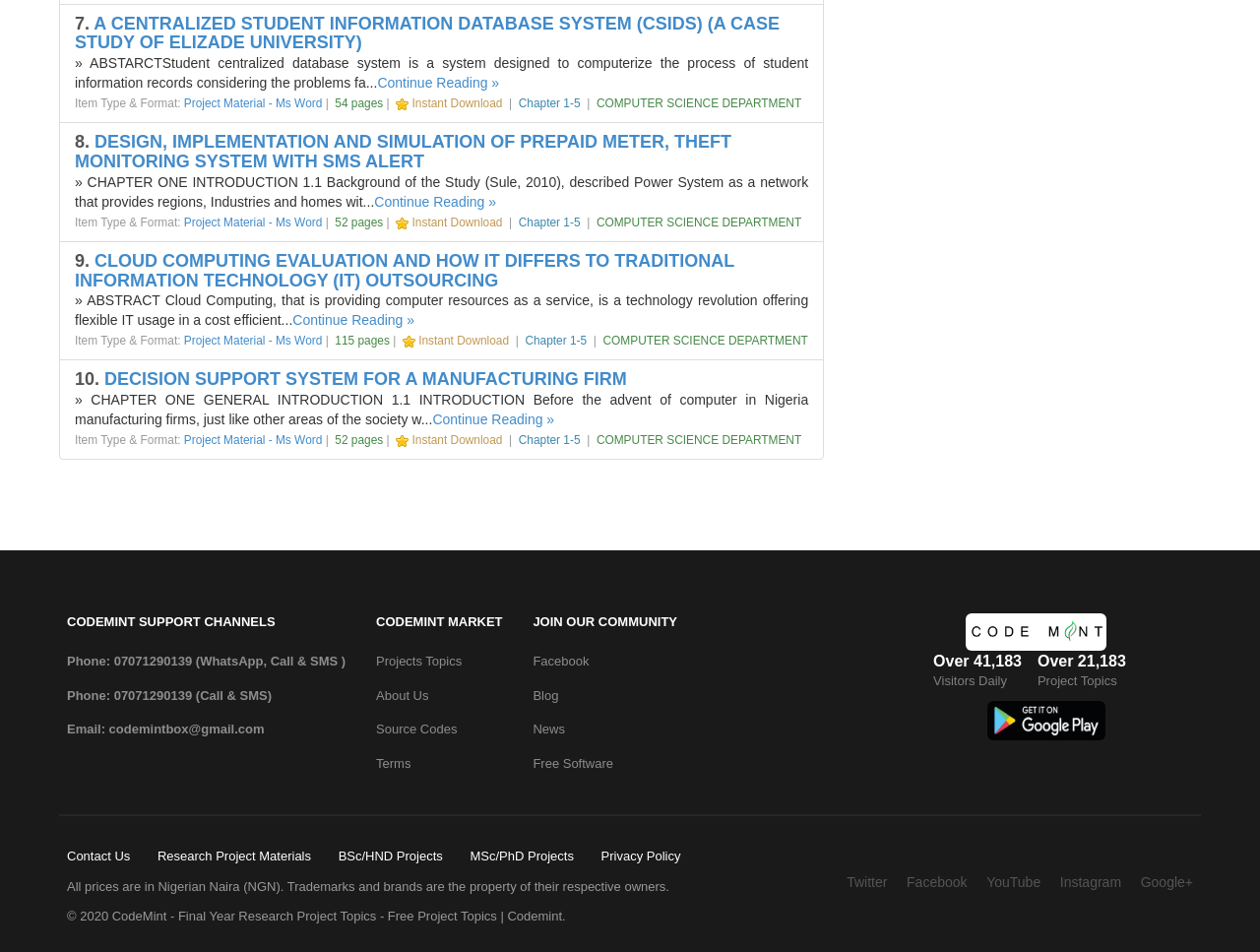What is the support channel for codemint?
Utilize the information in the image to give a detailed answer to the question.

The support channel for codemint is a phone number, which is 07071290139, and can be contacted through WhatsApp, Call, or SMS.